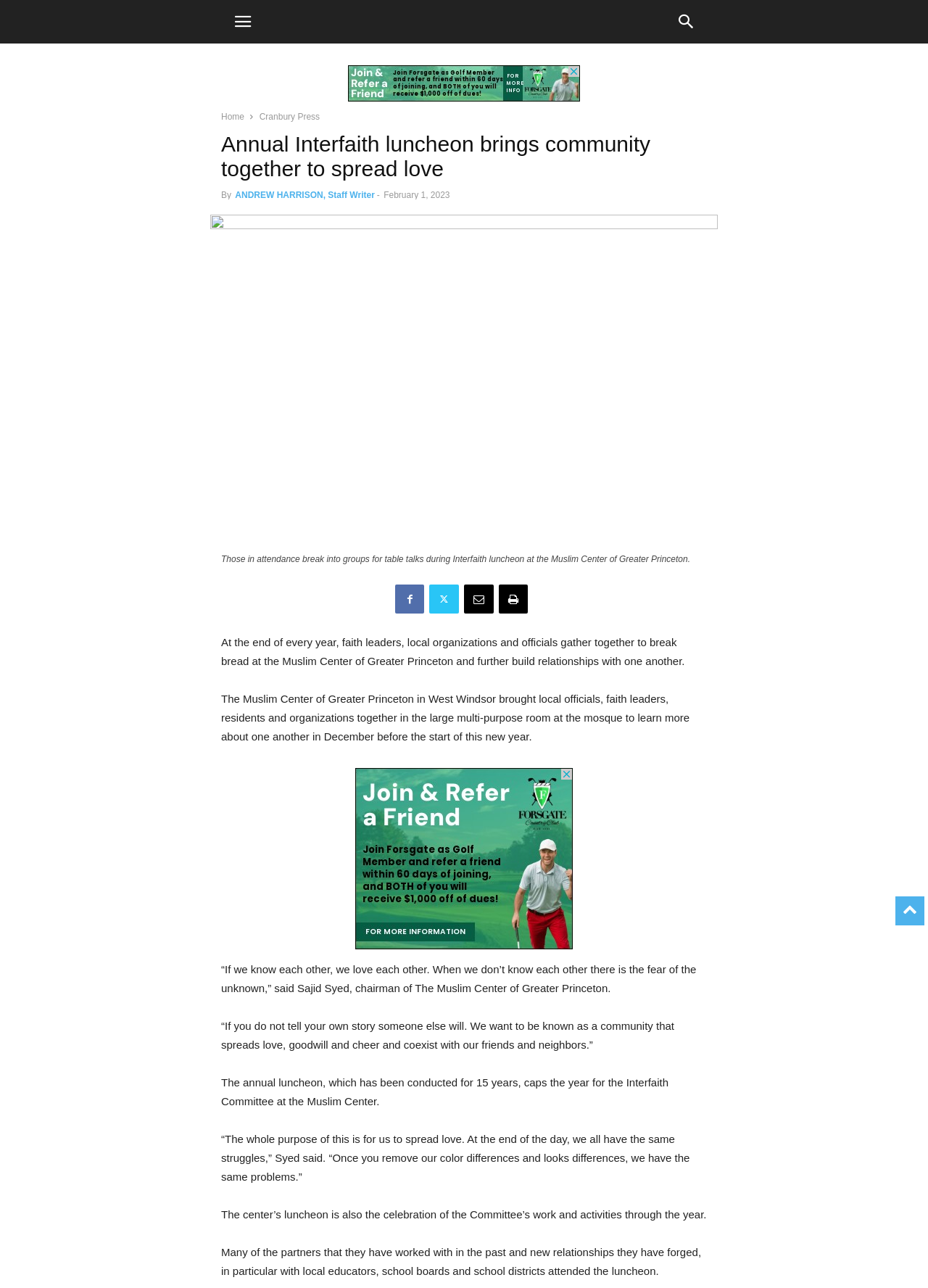Determine the bounding box coordinates of the region I should click to achieve the following instruction: "Click the 'search' button". Ensure the bounding box coordinates are four float numbers between 0 and 1, i.e., [left, top, right, bottom].

[0.716, 0.0, 0.764, 0.034]